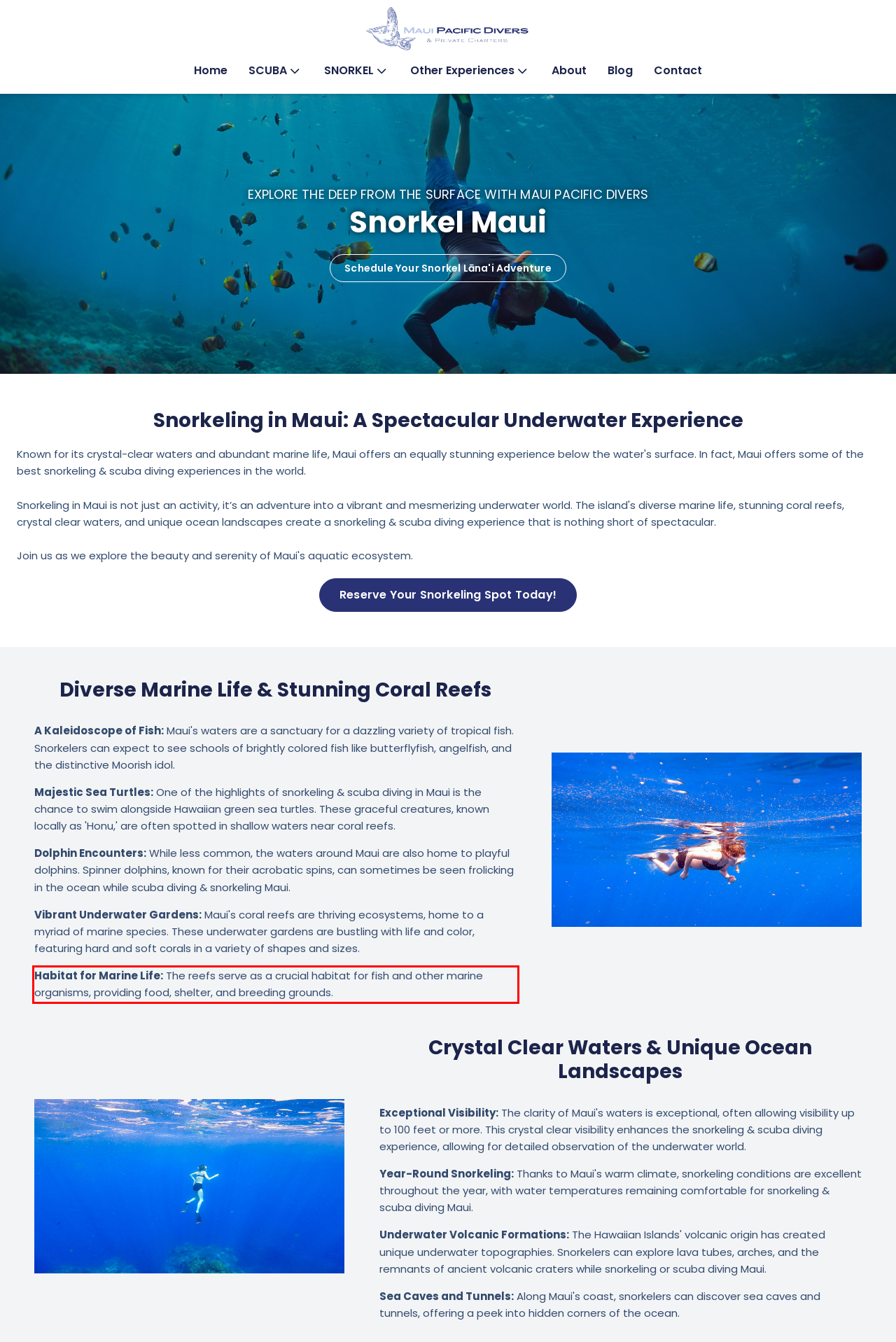Please look at the webpage screenshot and extract the text enclosed by the red bounding box.

Habitat for Marine Life: The reefs serve as a crucial habitat for fish and other marine organisms, providing food, shelter, and breeding grounds.